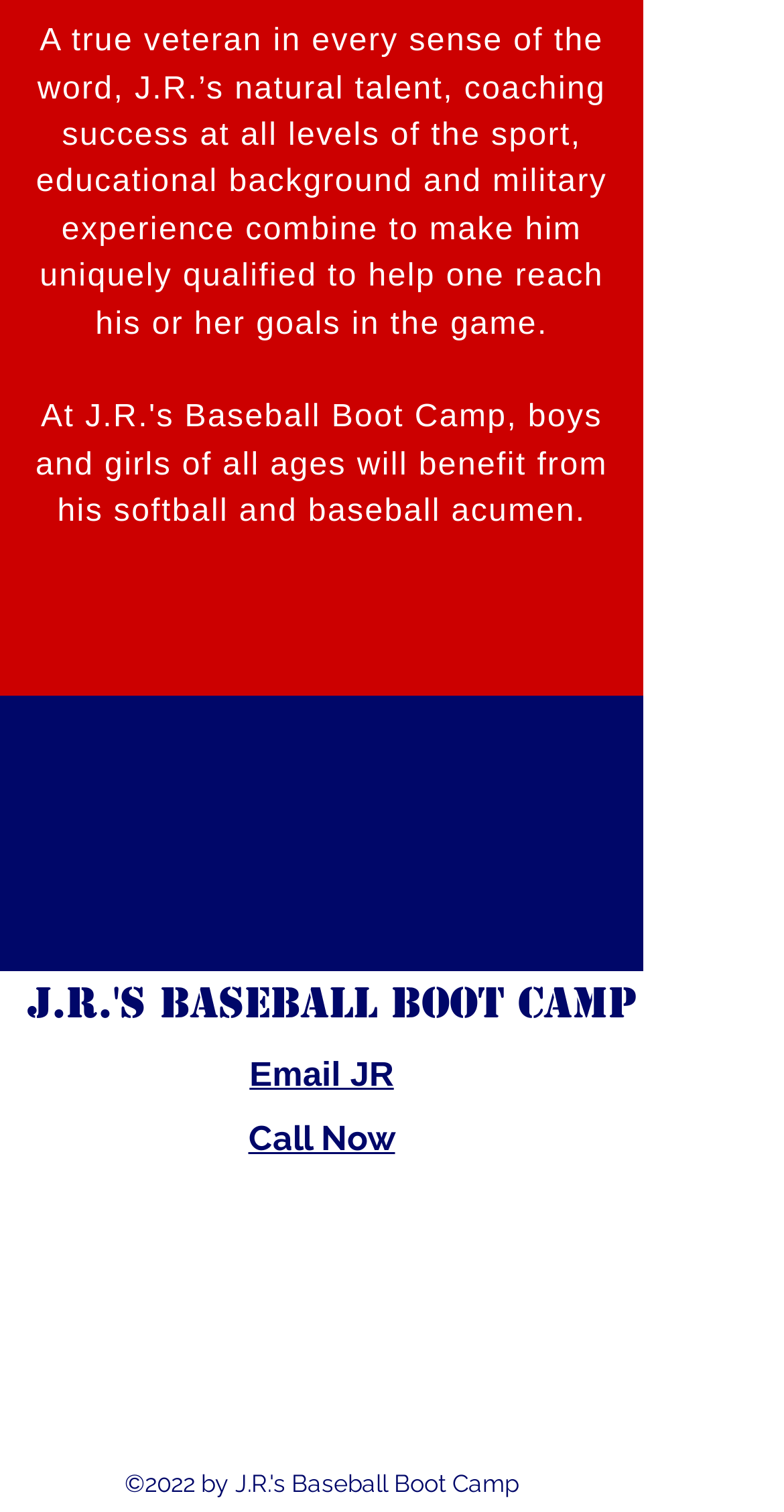Bounding box coordinates must be specified in the format (top-left x, top-left y, bottom-right x, bottom-right y). All values should be floating point numbers between 0 and 1. What are the bounding box coordinates of the UI element described as: aria-label="linkedin"

[0.538, 0.838, 0.59, 0.864]